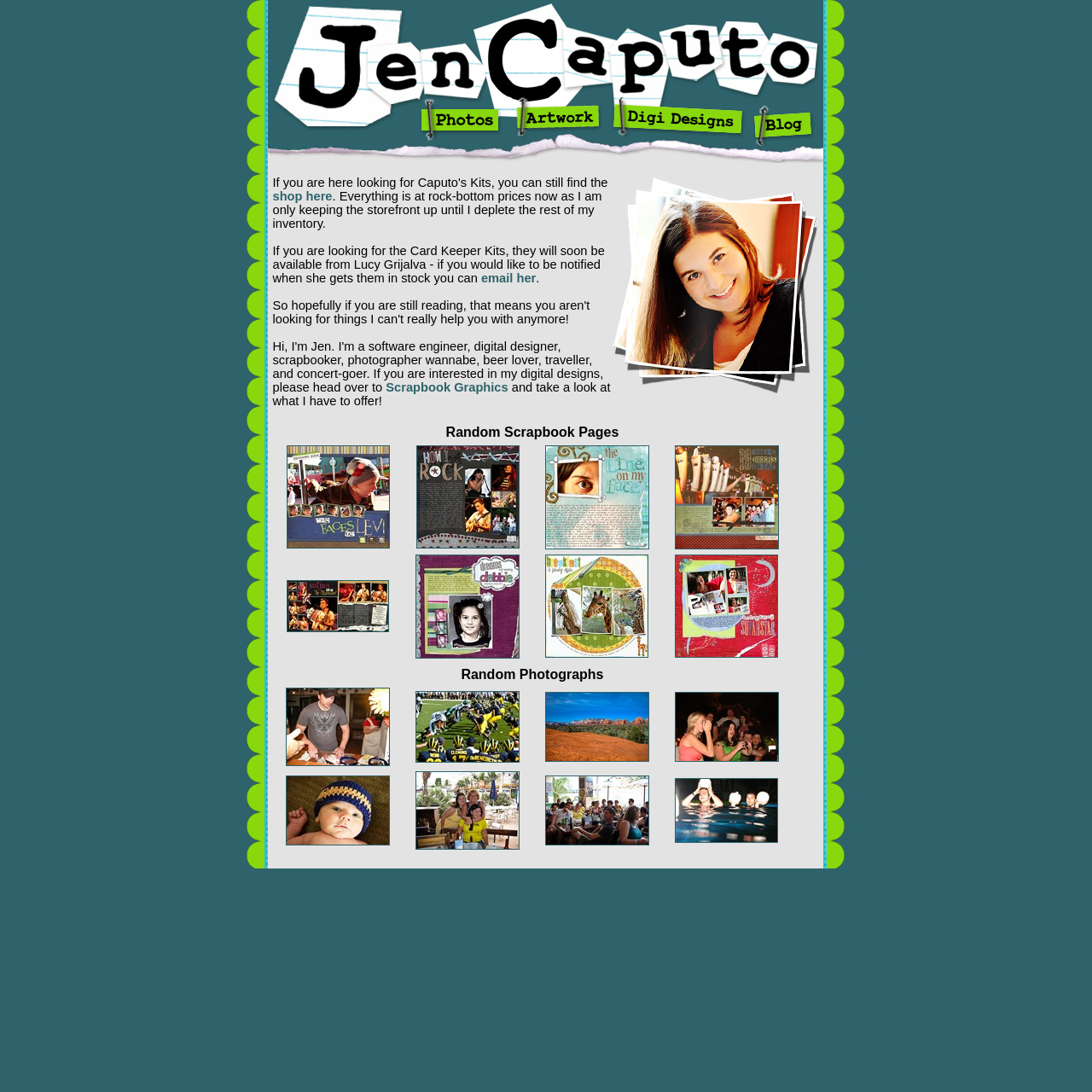Identify the bounding box coordinates of the area that should be clicked in order to complete the given instruction: "Visit the 'Photo Gallery'". The bounding box coordinates should be four float numbers between 0 and 1, i.e., [left, top, right, bottom].

[0.381, 0.116, 0.466, 0.129]